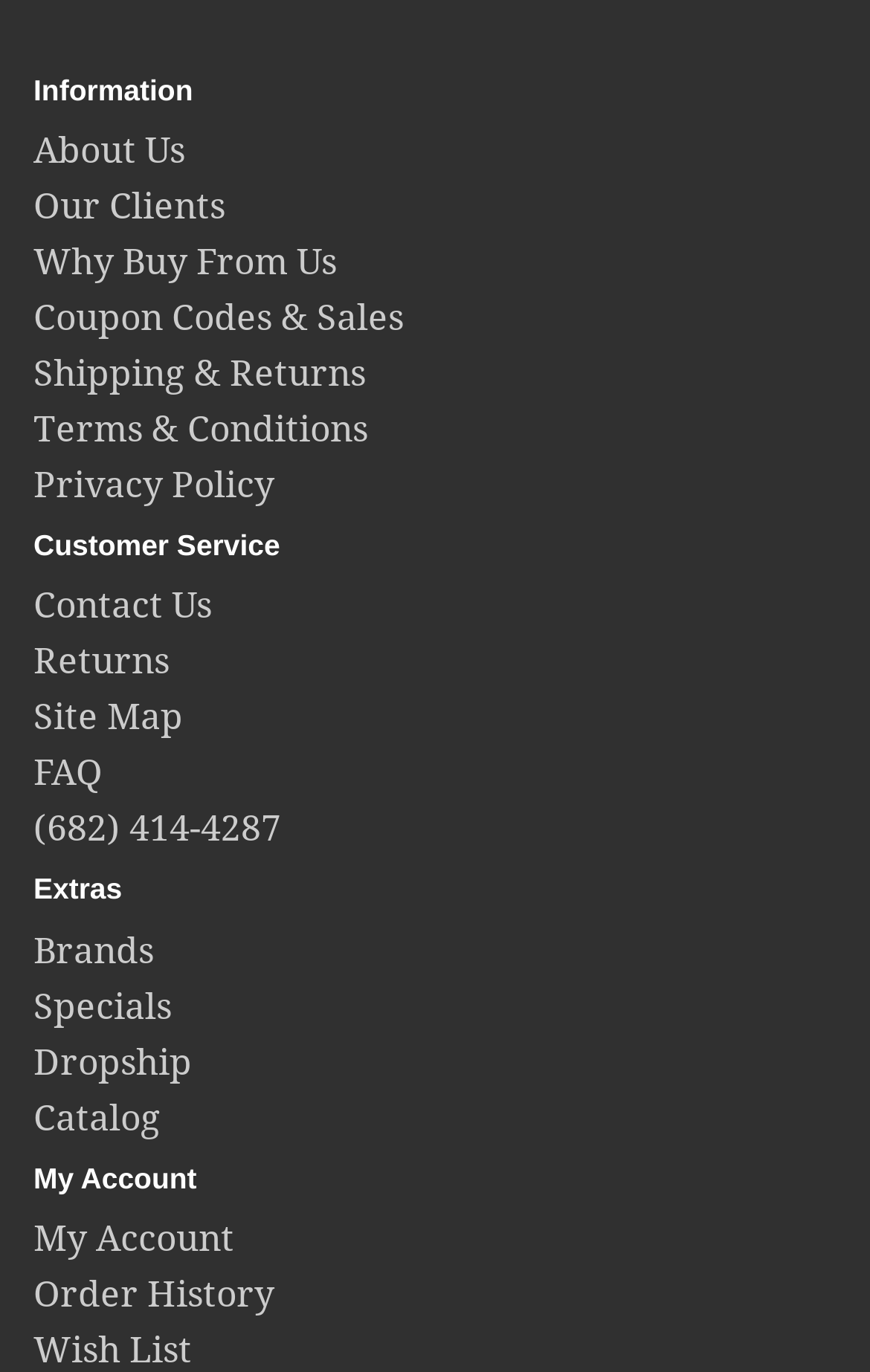Find and indicate the bounding box coordinates of the region you should select to follow the given instruction: "View information about the company".

[0.038, 0.094, 0.213, 0.125]